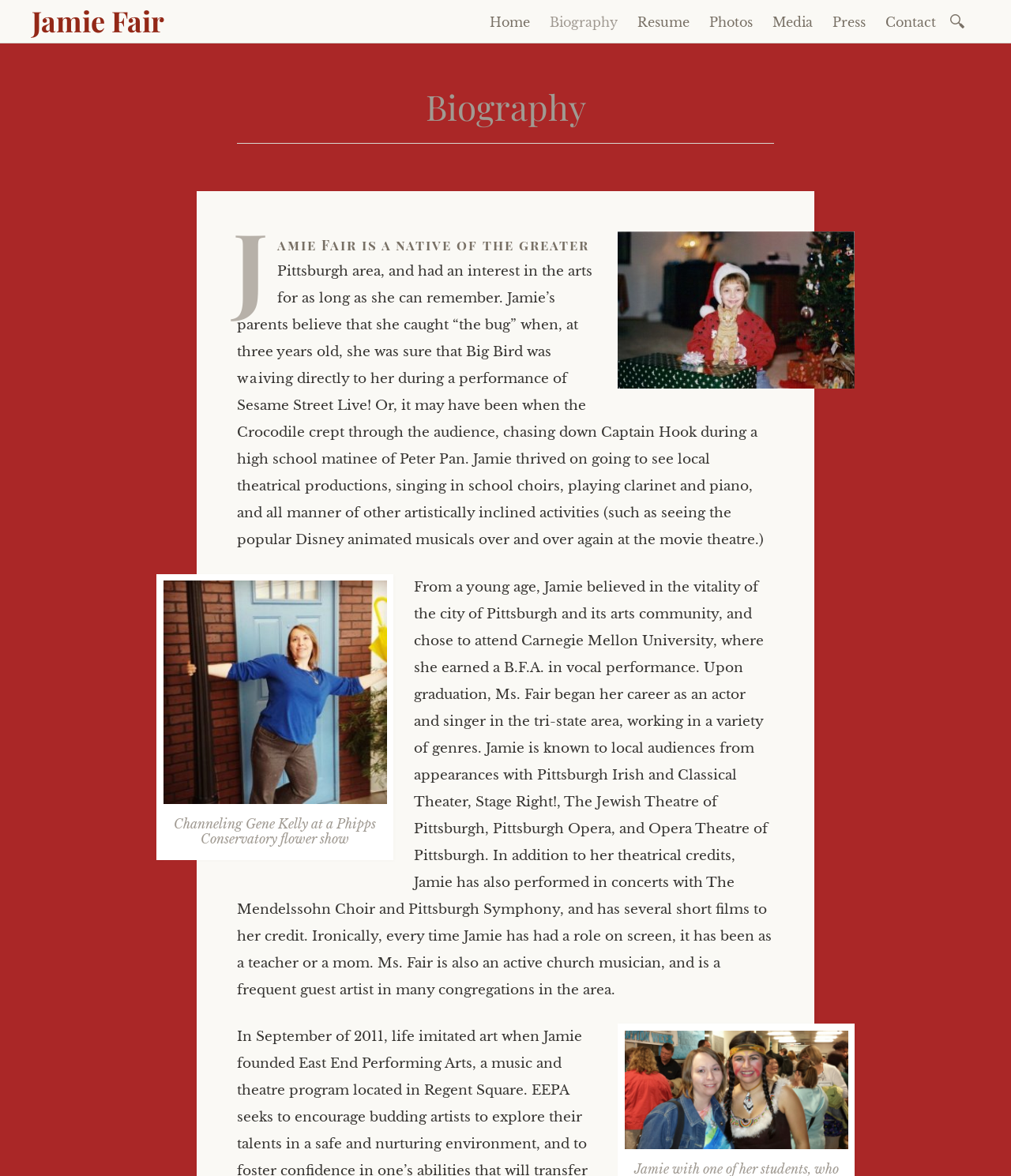What is the name of the university Jamie attended?
Carefully examine the image and provide a detailed answer to the question.

According to the biography section, Jamie earned a B.F.A. in vocal performance from Carnegie Mellon University, which implies that she attended this university.